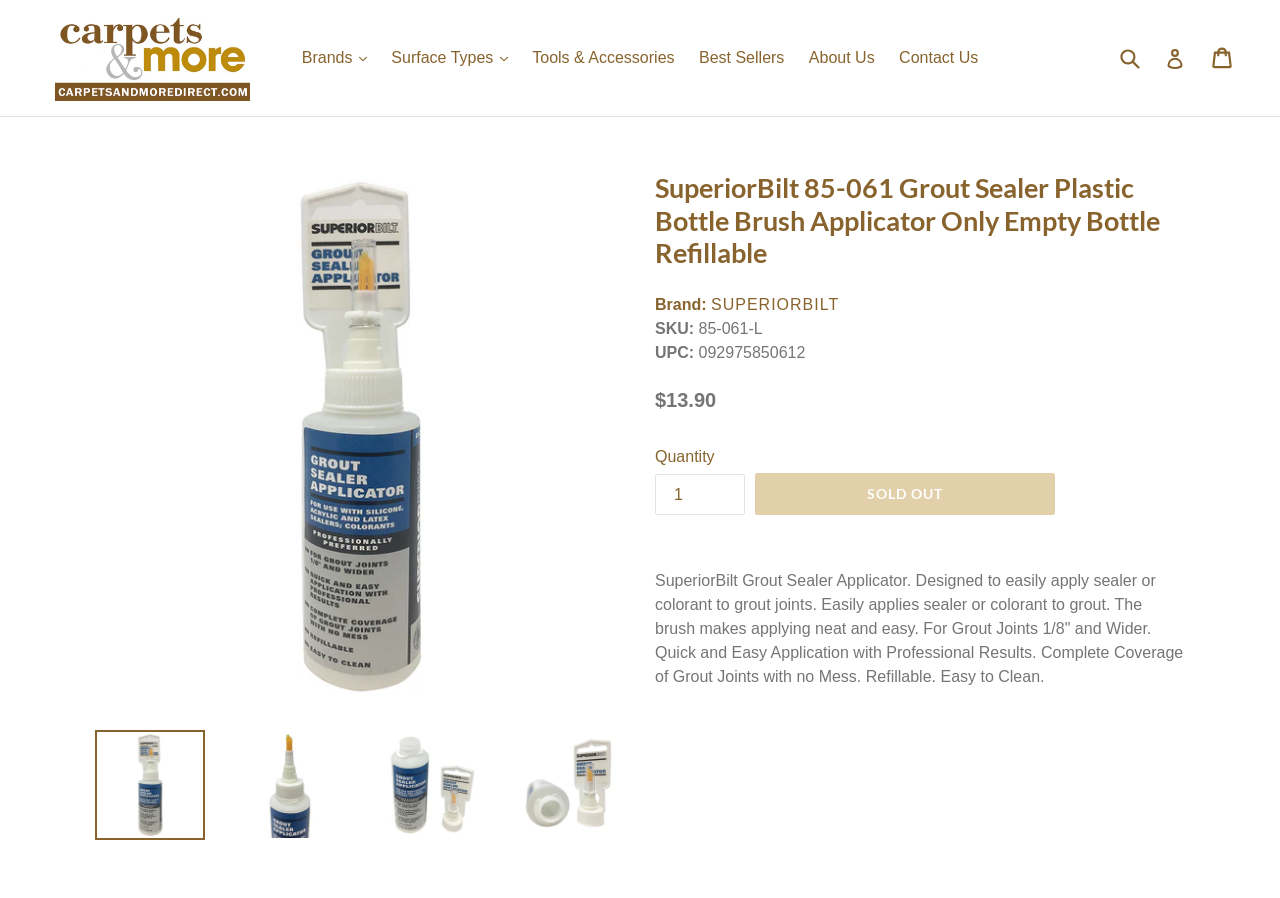Provide a thorough and detailed response to the question by examining the image: 
What is the minimum quantity that can be ordered?

I found the minimum quantity that can be ordered by looking at the 'Quantity' spin button, which has a minimum value of 1.